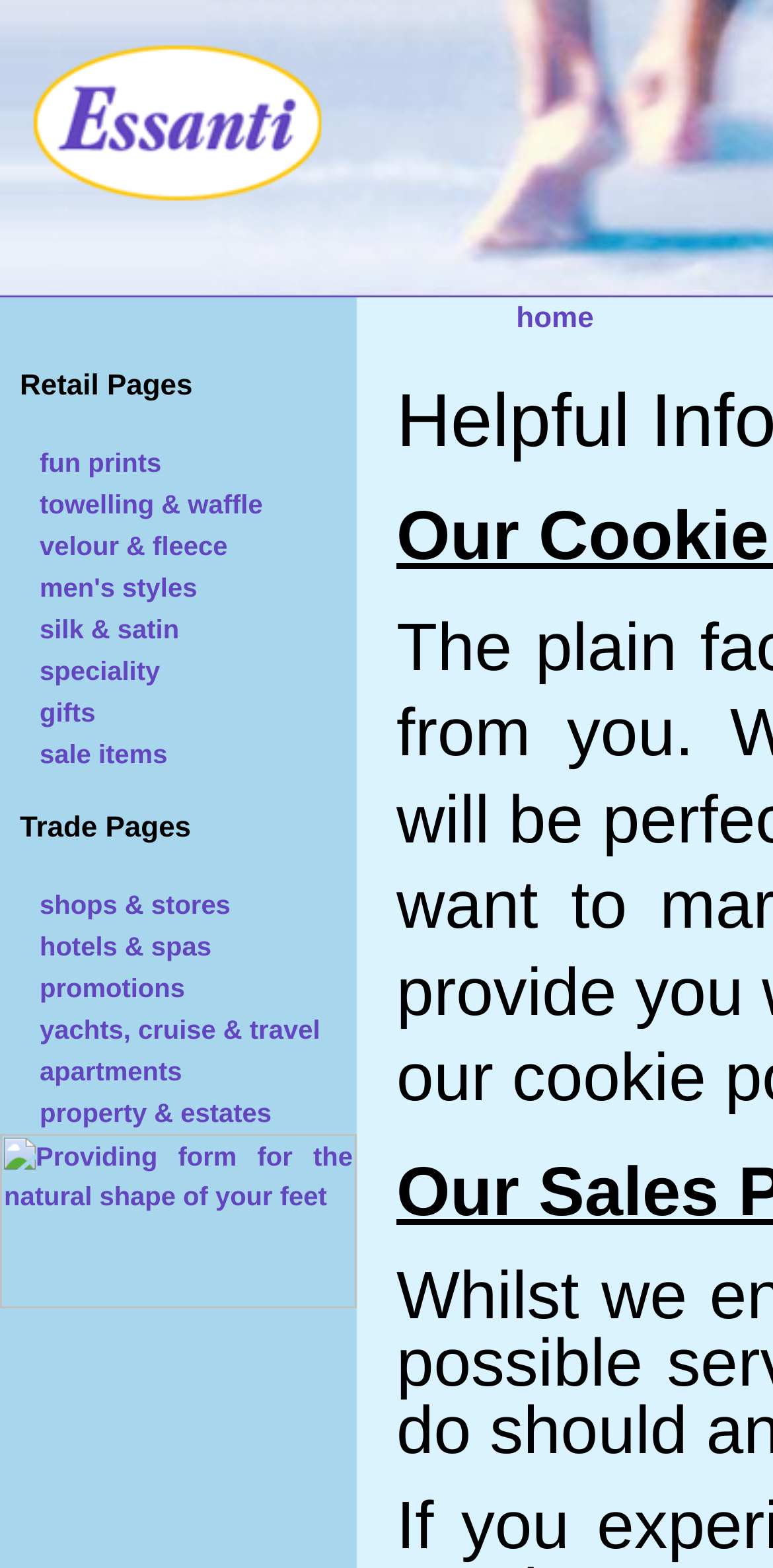Identify the bounding box coordinates of the element to click to follow this instruction: 'go to home'. Ensure the coordinates are four float values between 0 and 1, provided as [left, top, right, bottom].

[0.668, 0.193, 0.768, 0.214]